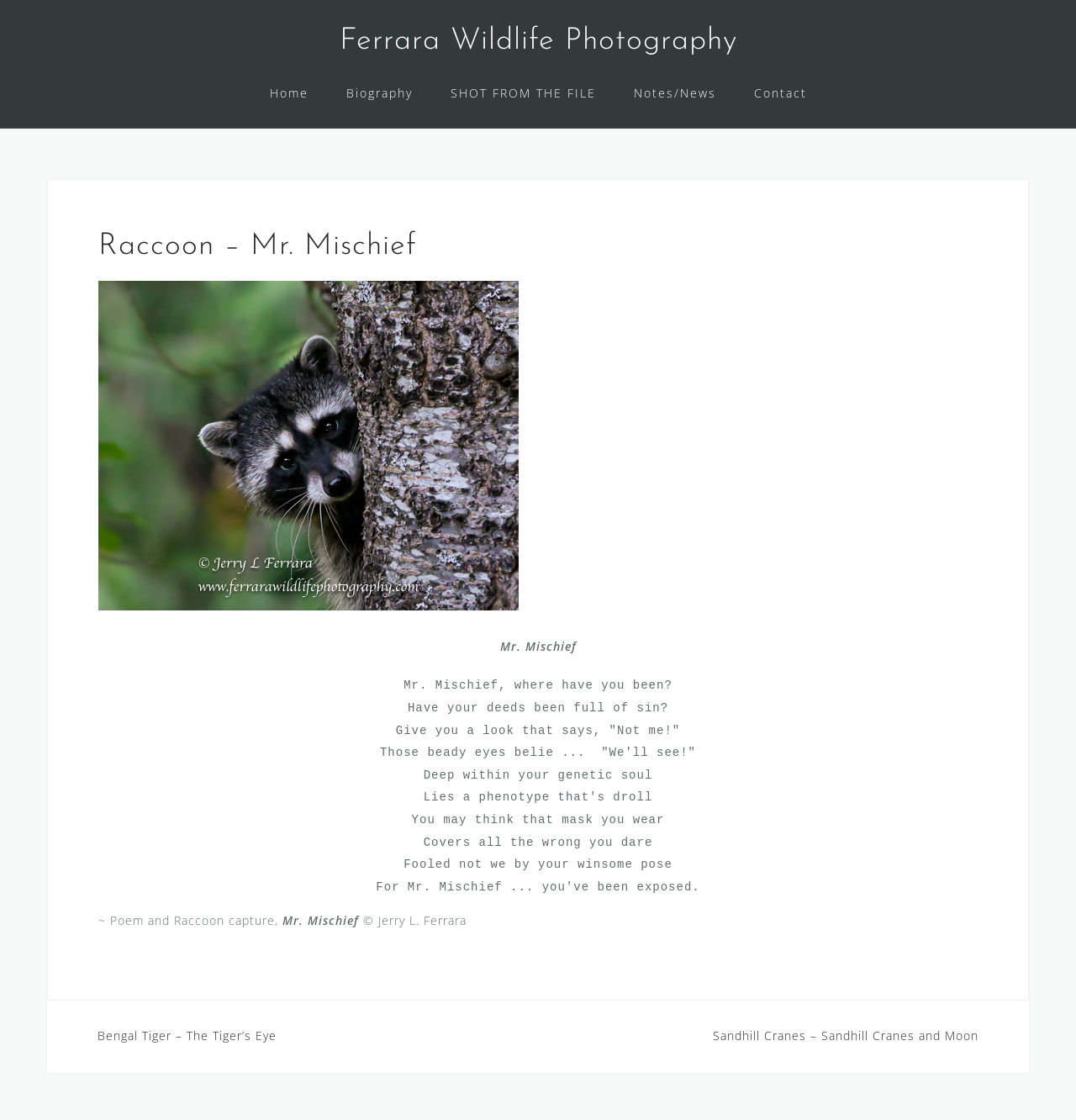Utilize the information from the image to answer the question in detail:
What is the name of the photographer?

The copyright information at the bottom of the article mentions '© Jerry L. Ferrara', indicating that Jerry L. Ferrara is the photographer.